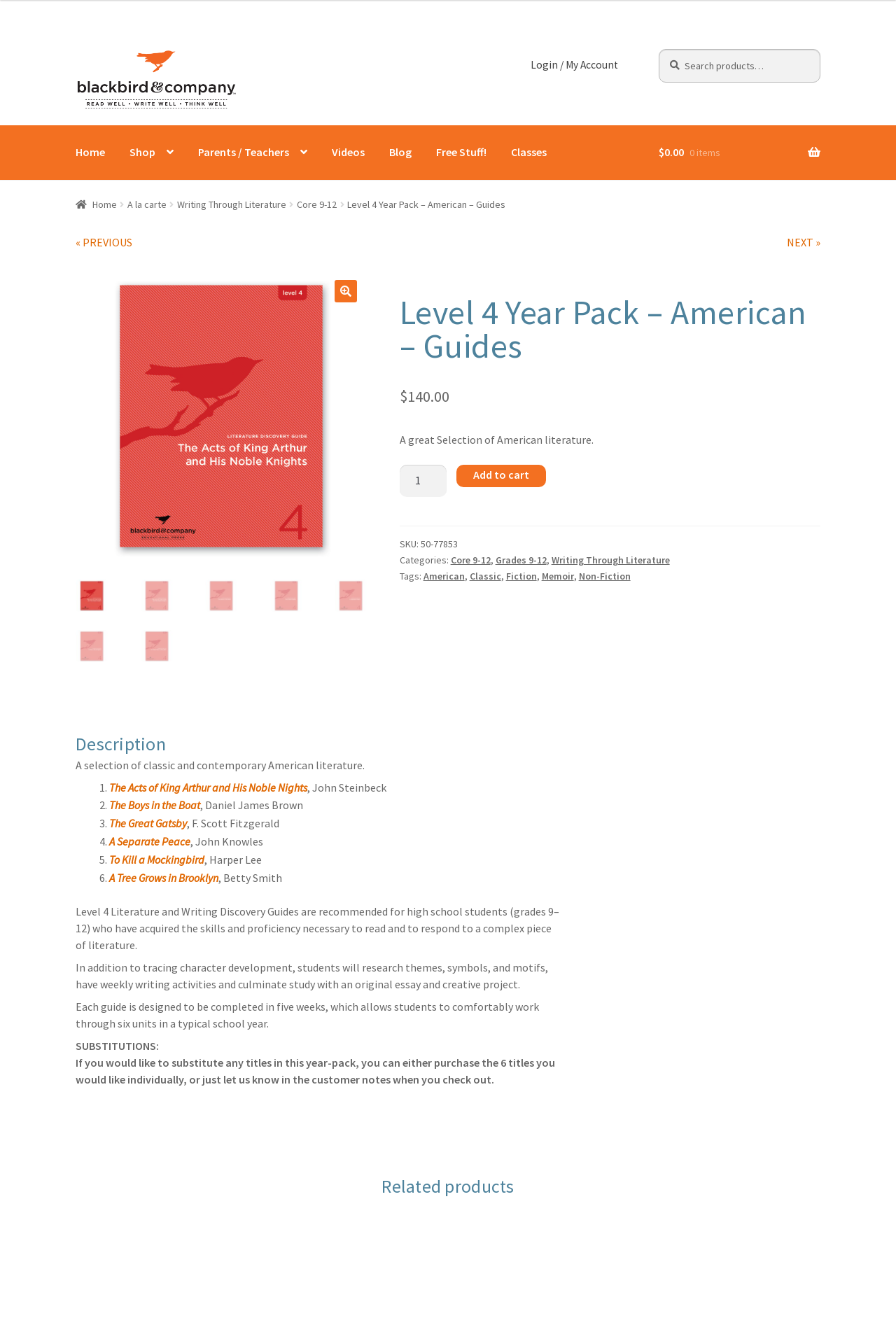Using the provided element description: "Core 9-12", identify the bounding box coordinates. The coordinates should be four floats between 0 and 1 in the order [left, top, right, bottom].

[0.503, 0.416, 0.547, 0.425]